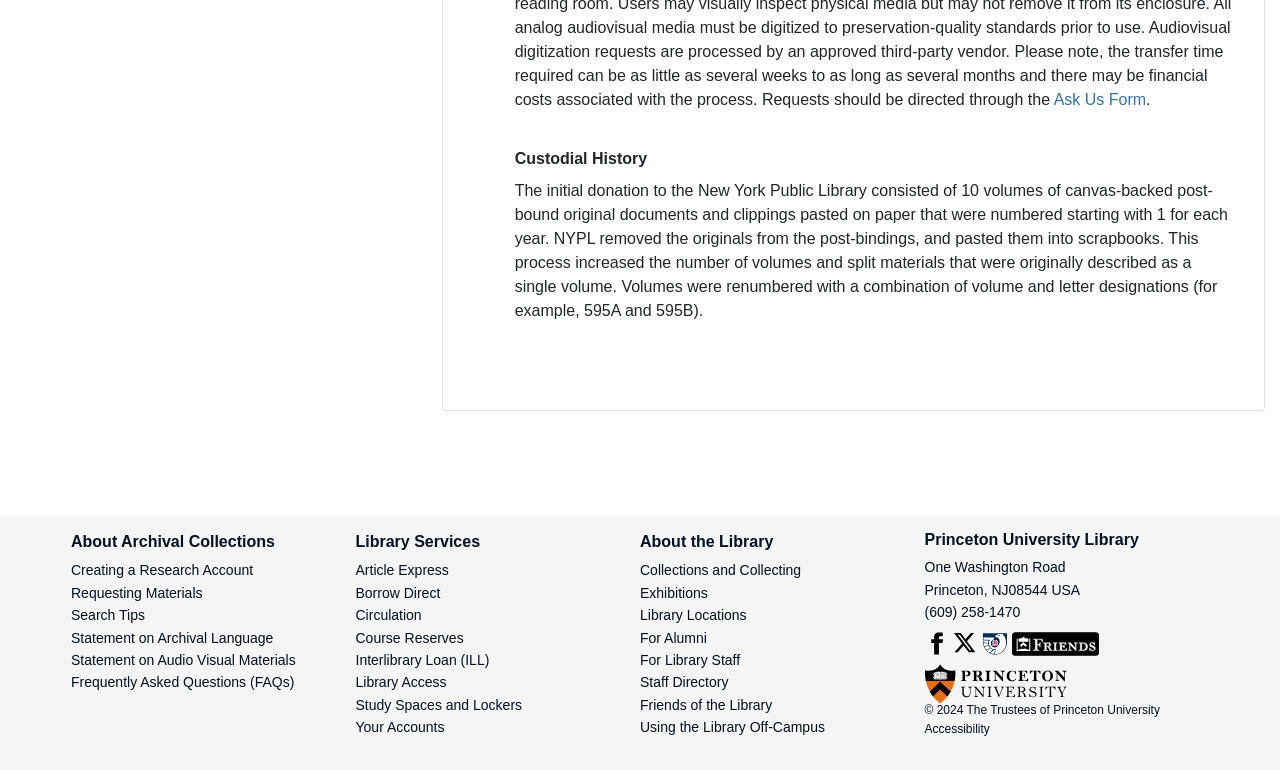What is the topic of the description list detail?
Please answer the question with a detailed response using the information from the screenshot.

I found the answer by looking at the description list term element with the text 'Custodial History' located in the middle of the webpage, which is likely to be the topic of the description list detail.